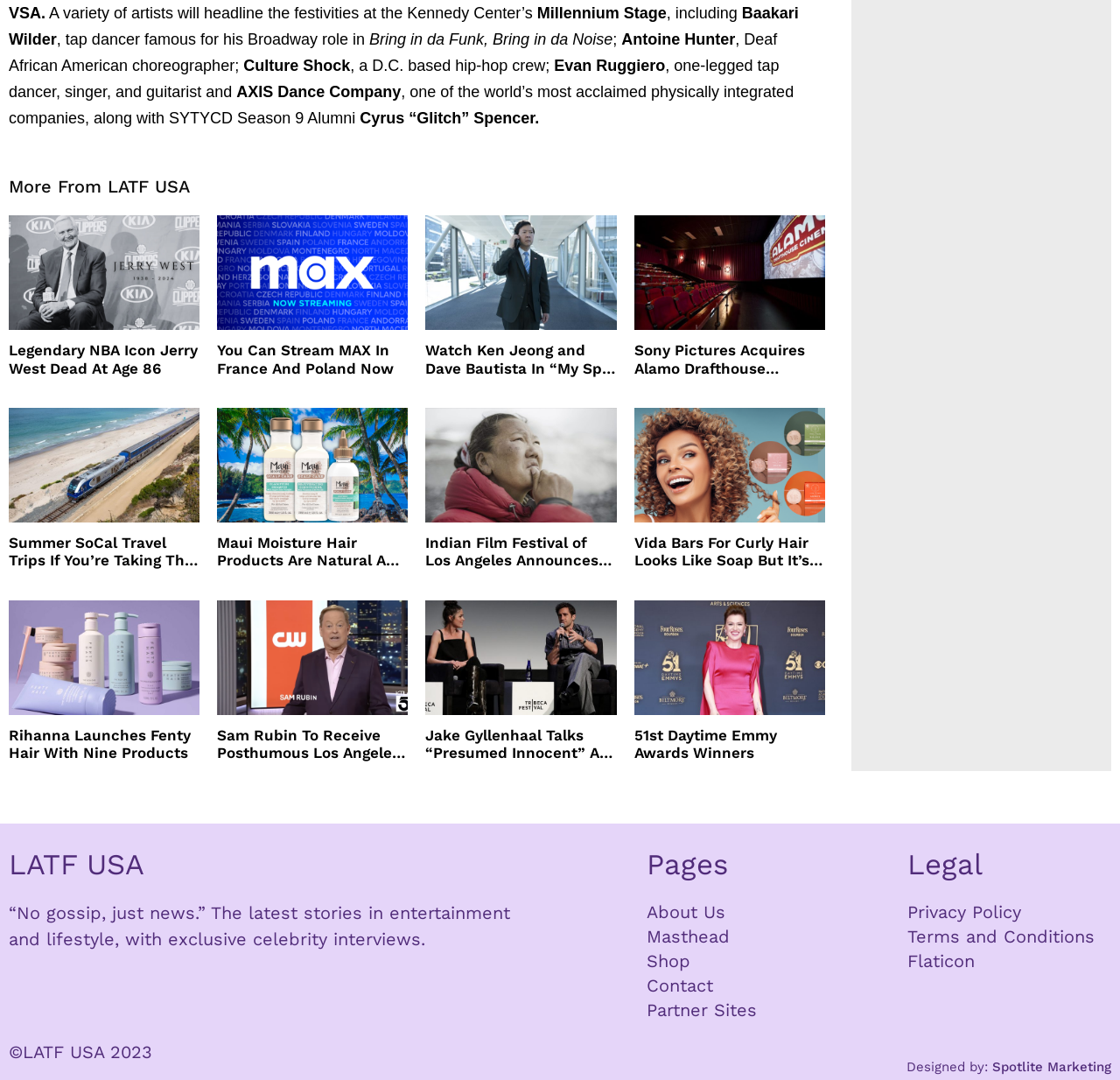Please answer the following question using a single word or phrase: 
Who is the one-legged tap dancer, singer, and guitarist?

Evan Ruggiero